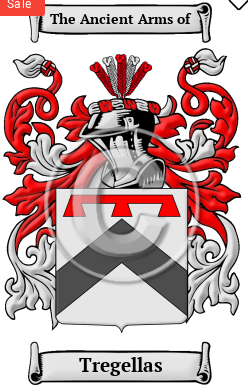Generate a descriptive account of all visible items and actions in the image.

The image displays the coat of arms for the Tregellas family, featuring a knight's helmet atop a shield adorned with a design that includes a chevron and a series of intricate ornamental elements that symbolize history and heritage. The shield is predominantly white and gray, emphasizing the chevron which is highlighted in a striking red. At the bottom, the name "Tregellas" is elegantly presented, signifying the family lineage. The overall design is framed by vibrant red and gray colors, indicative of traditional heraldry, and it likely represents the family's origins and values rooted in England, particularly Cornwall. The banner above reads "The Ancient Arms of" to honor the Tregellas family legacy.